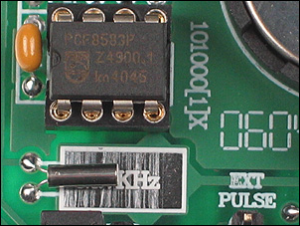Can you give a comprehensive explanation to the question given the content of the image?
What is the color of the capacitor nearby the IC?

The capacitor located near the IC has a yellow color, which can be observed from the image, distinguishing it from other components on the circuit board.